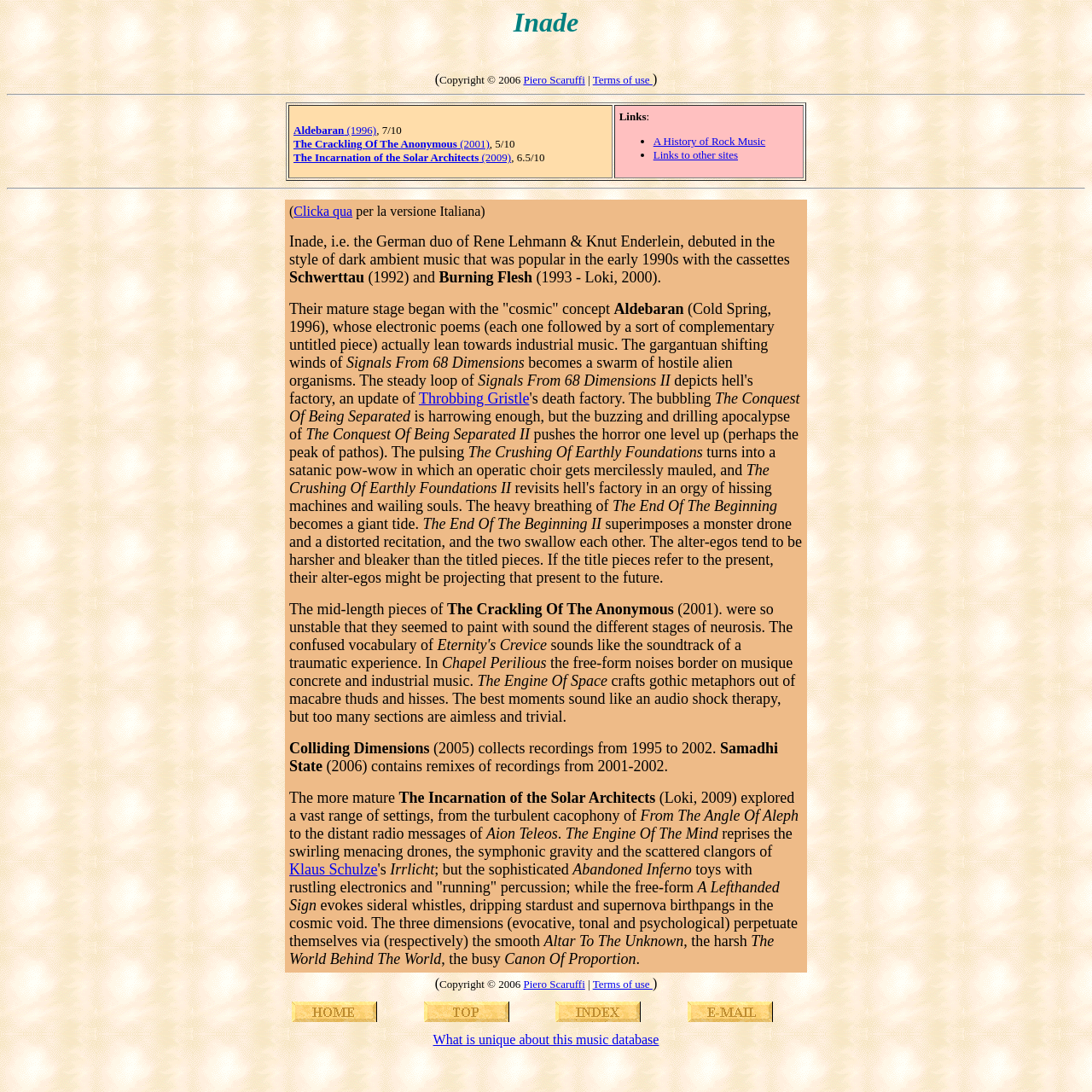Identify the bounding box coordinates for the UI element described as: "Terms of use".

[0.543, 0.896, 0.598, 0.907]